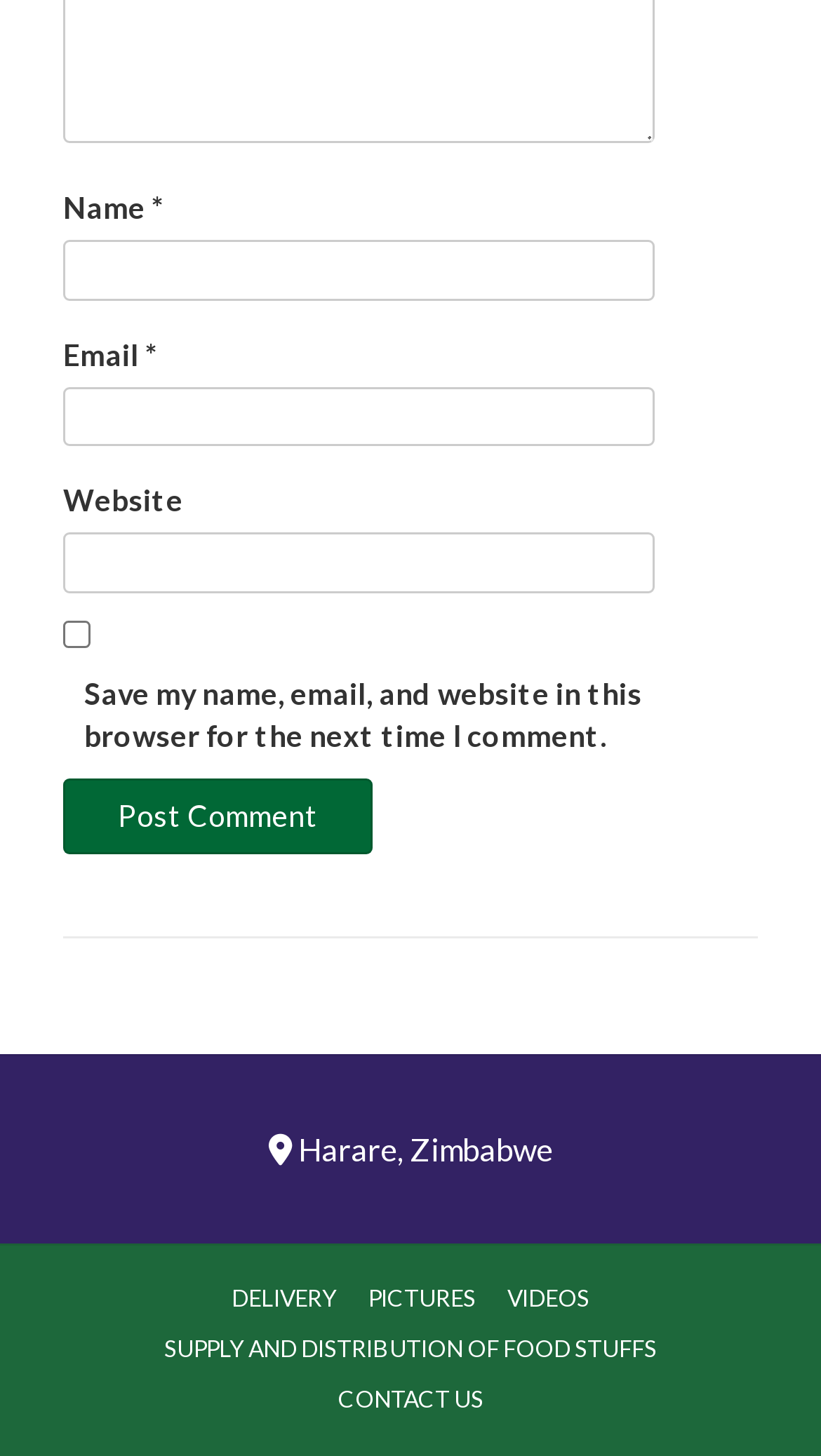Given the description "Contact Us", provide the bounding box coordinates of the corresponding UI element.

[0.401, 0.949, 0.599, 0.973]